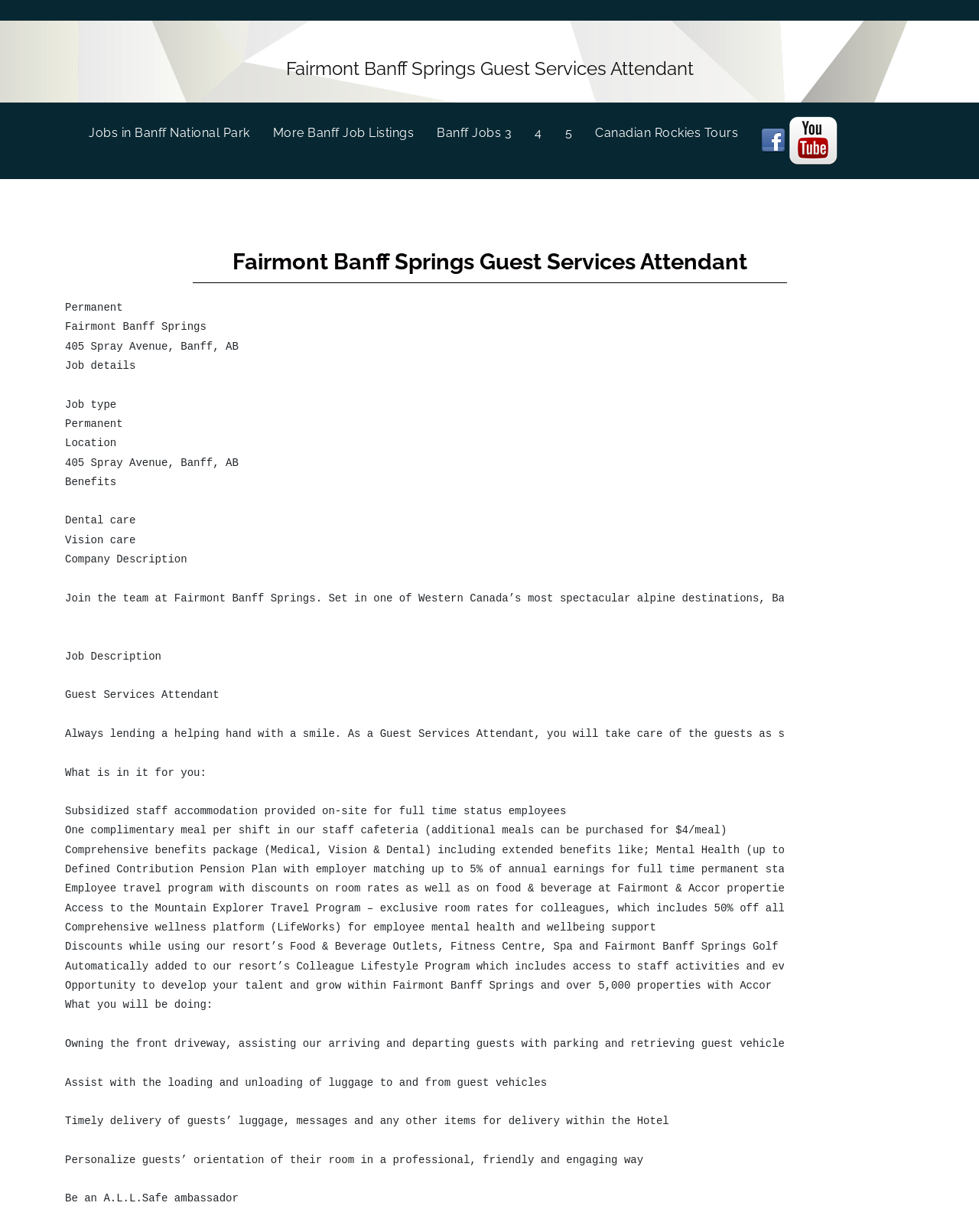Locate the coordinates of the bounding box for the clickable region that fulfills this instruction: "View jobs in Banff National Park".

[0.091, 0.094, 0.279, 0.122]